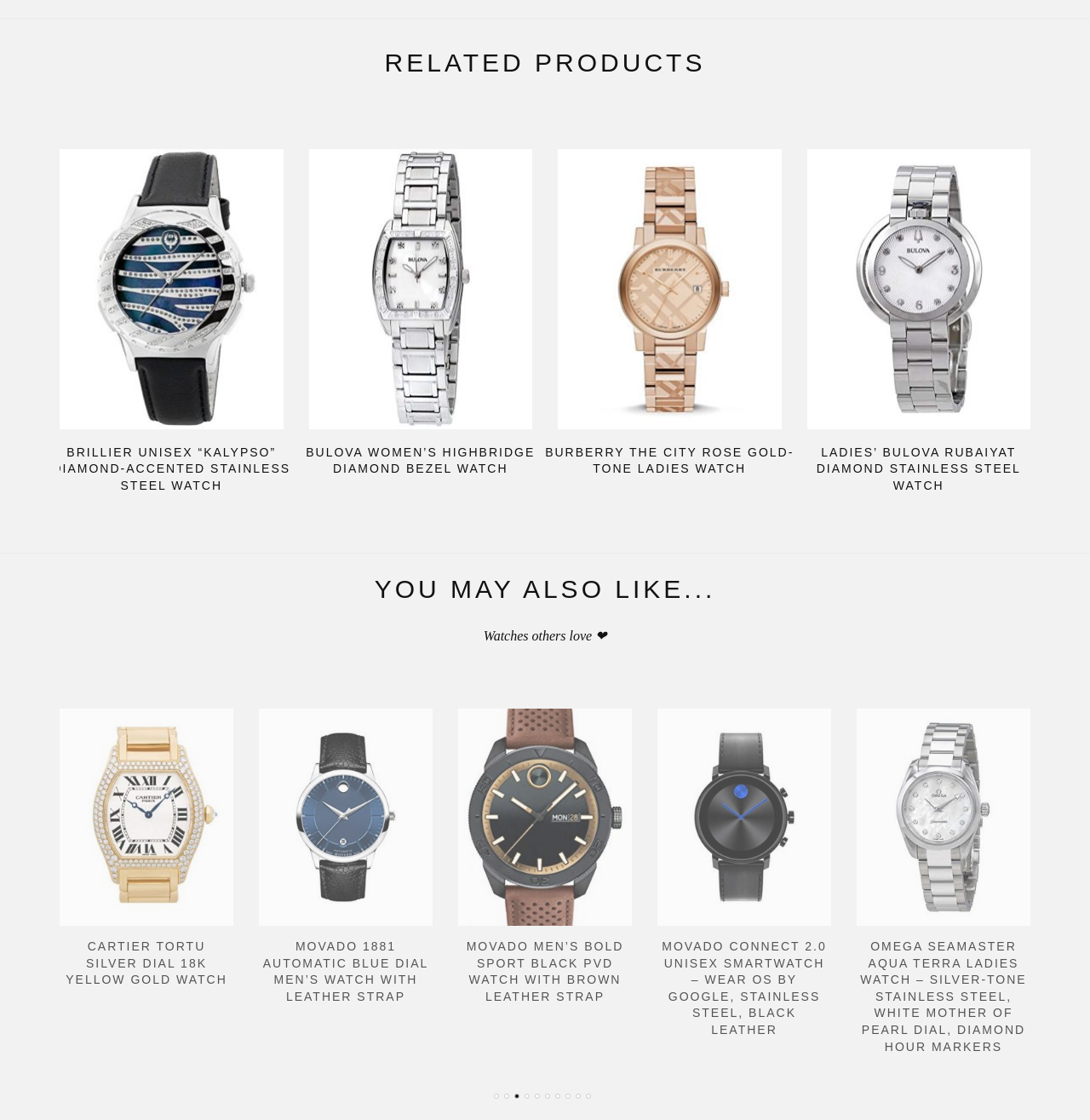What is the brand of the first product listed under 'YOU MAY ALSO LIKE...'?
Respond with a short answer, either a single word or a phrase, based on the image.

Movado